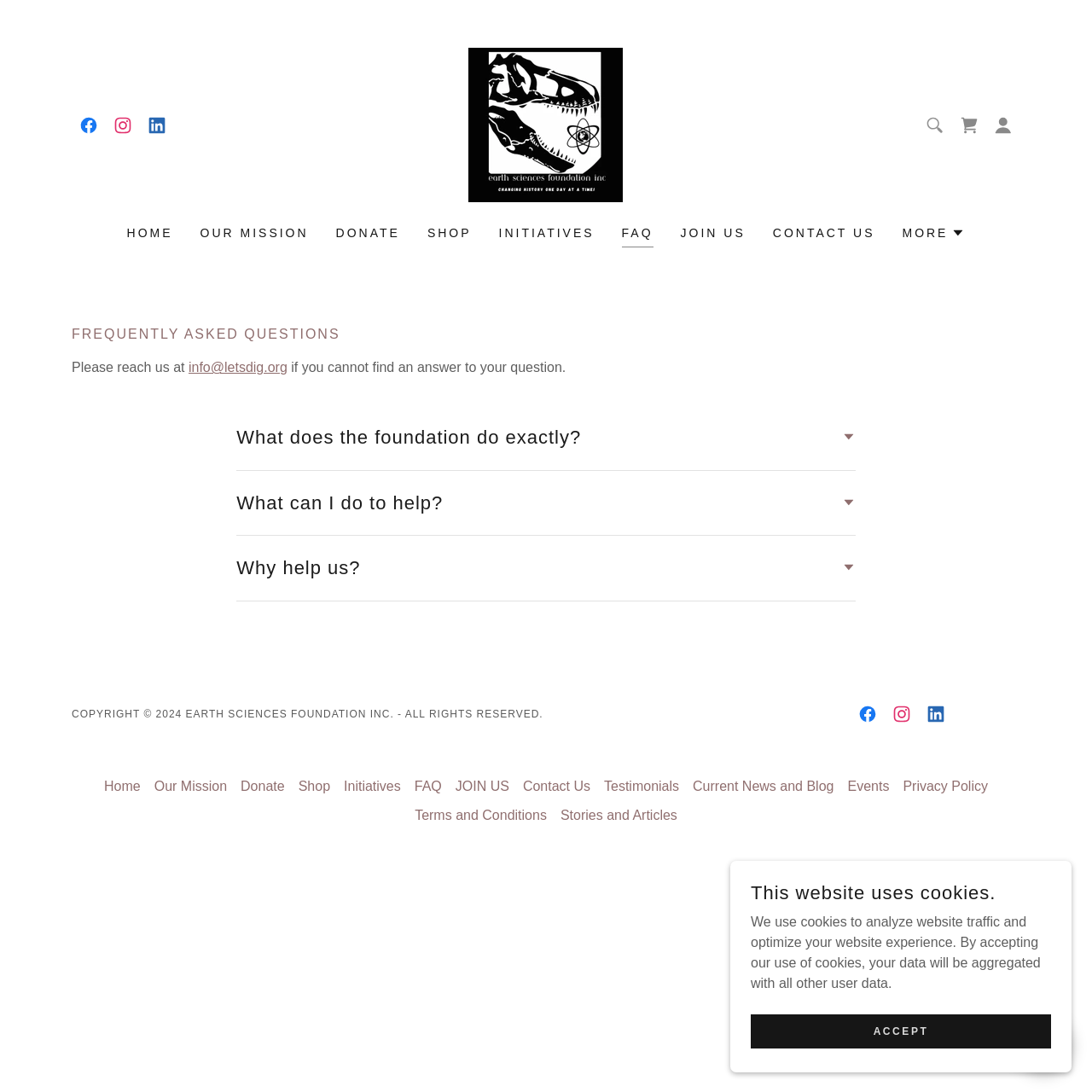Please provide a comprehensive answer to the question below using the information from the image: What is the purpose of the 'MORE' button?

I inferred the purpose of the 'MORE' button by its location and context. It is located at the top of the webpage, near the navigation links, and has a popup menu. This suggests that it is used to show more options or submenus.